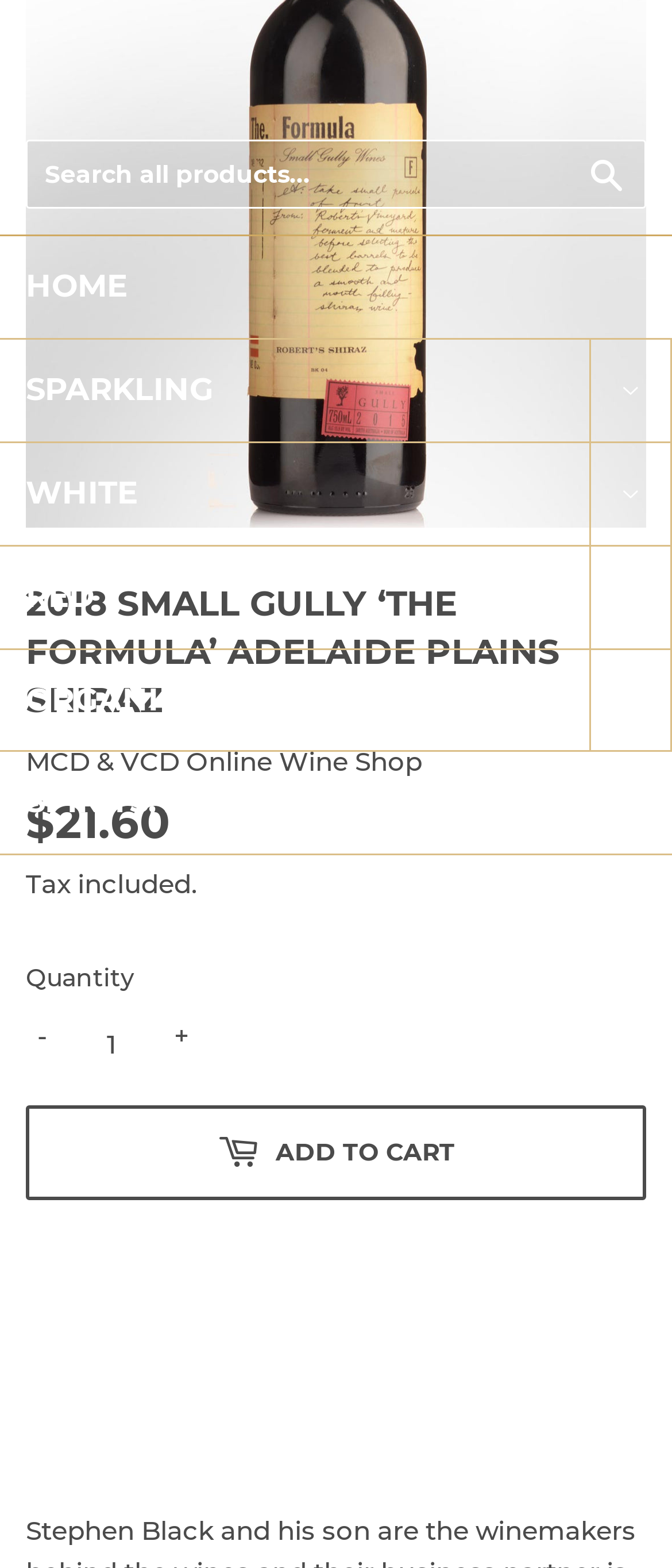Pinpoint the bounding box coordinates of the element that must be clicked to accomplish the following instruction: "Expand Sparkling Menu". The coordinates should be in the format of four float numbers between 0 and 1, i.e., [left, top, right, bottom].

[0.877, 0.217, 1.0, 0.282]